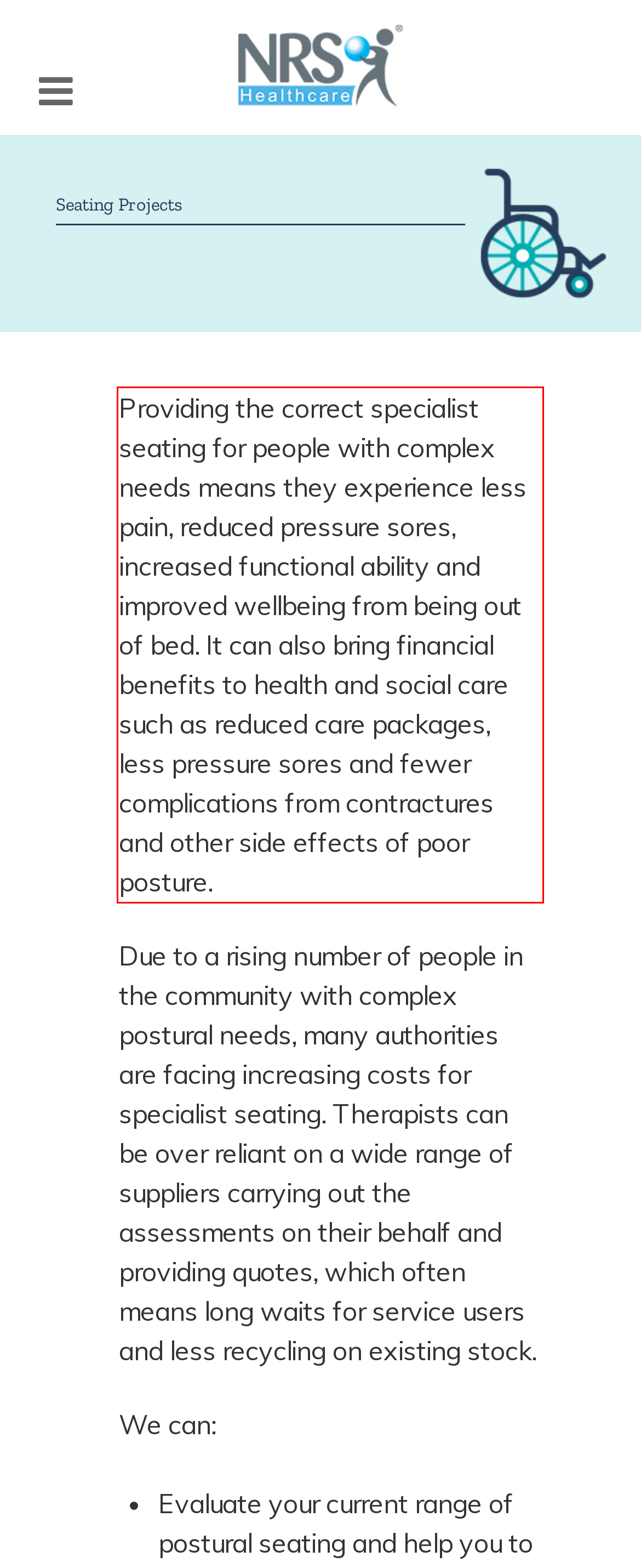Examine the webpage screenshot, find the red bounding box, and extract the text content within this marked area.

Providing the correct specialist seating for people with complex needs means they experience less pain, reduced pressure sores, increased functional ability and improved wellbeing from being out of bed. It can also bring financial benefits to health and social care such as reduced care packages, less pressure sores and fewer complications from contractures and other side effects of poor posture.